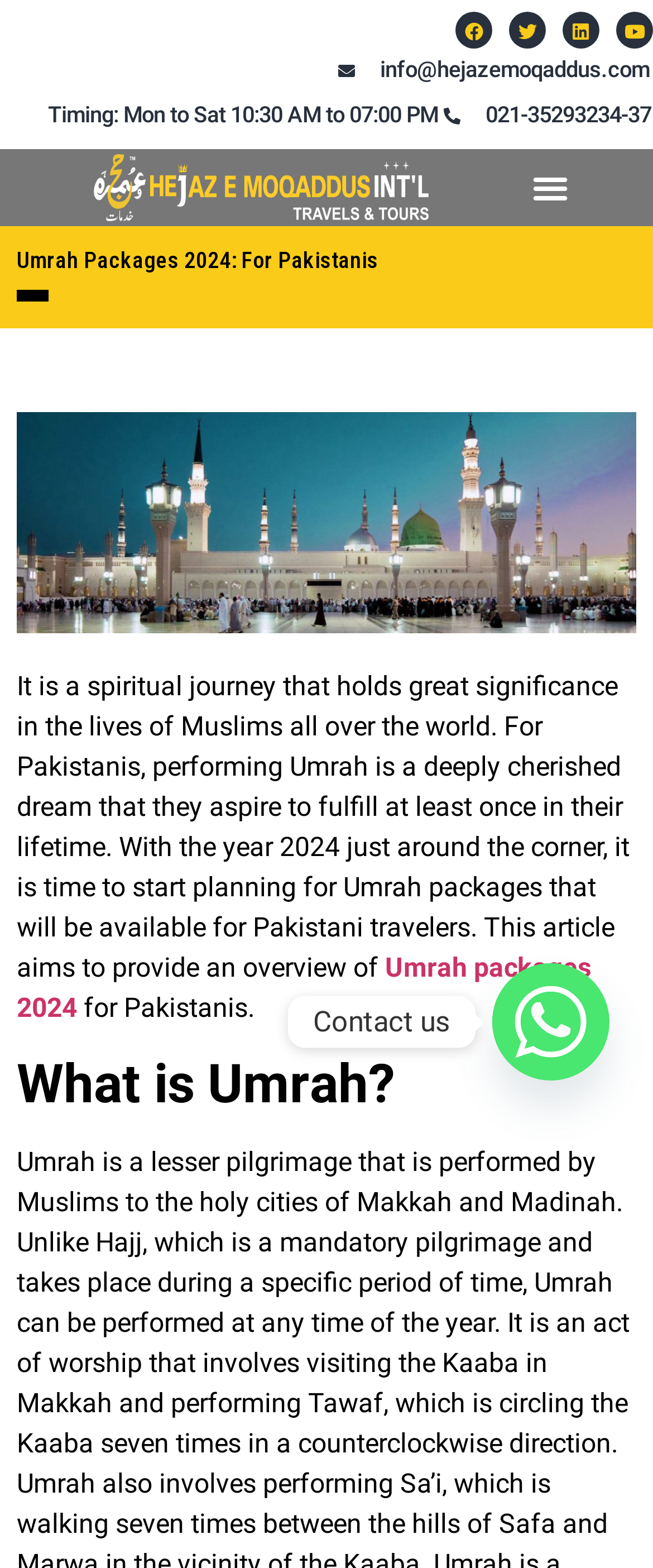Using the webpage screenshot and the element description Rhumcay, determine the bounding box coordinates. Specify the coordinates in the format (top-left x, top-left y, bottom-right x, bottom-right y) with values ranging from 0 to 1.

None